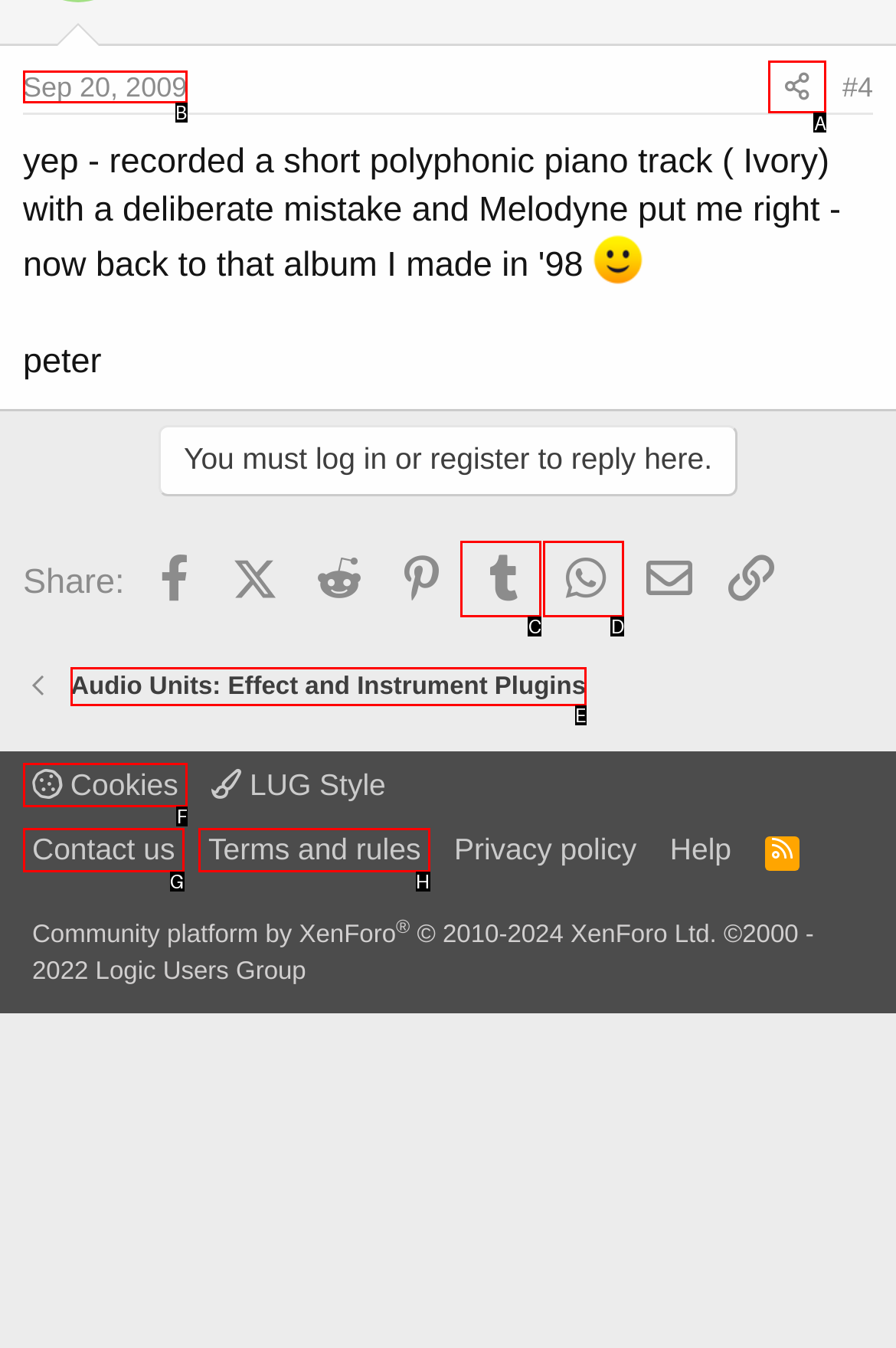Identify which lettered option to click to carry out the task: Click on the 'Share' link. Provide the letter as your answer.

A